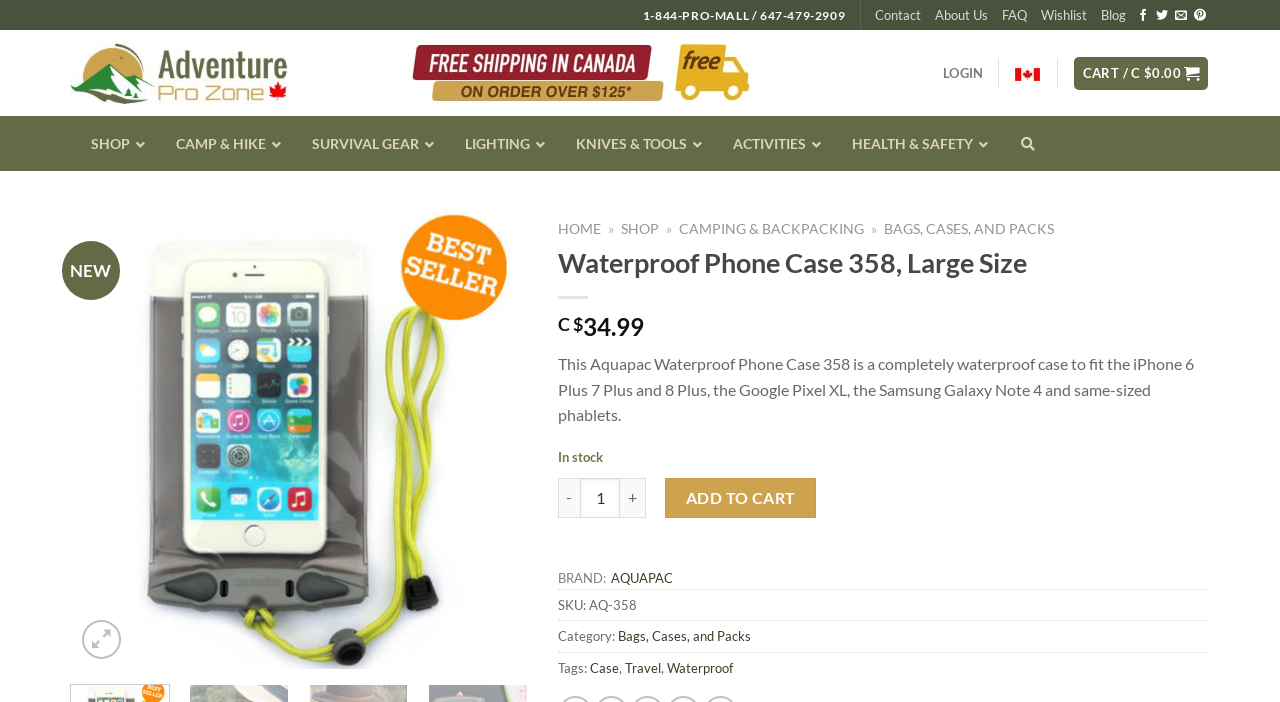Kindly provide the bounding box coordinates of the section you need to click on to fulfill the given instruction: "Follow on Facebook".

[0.888, 0.012, 0.898, 0.032]